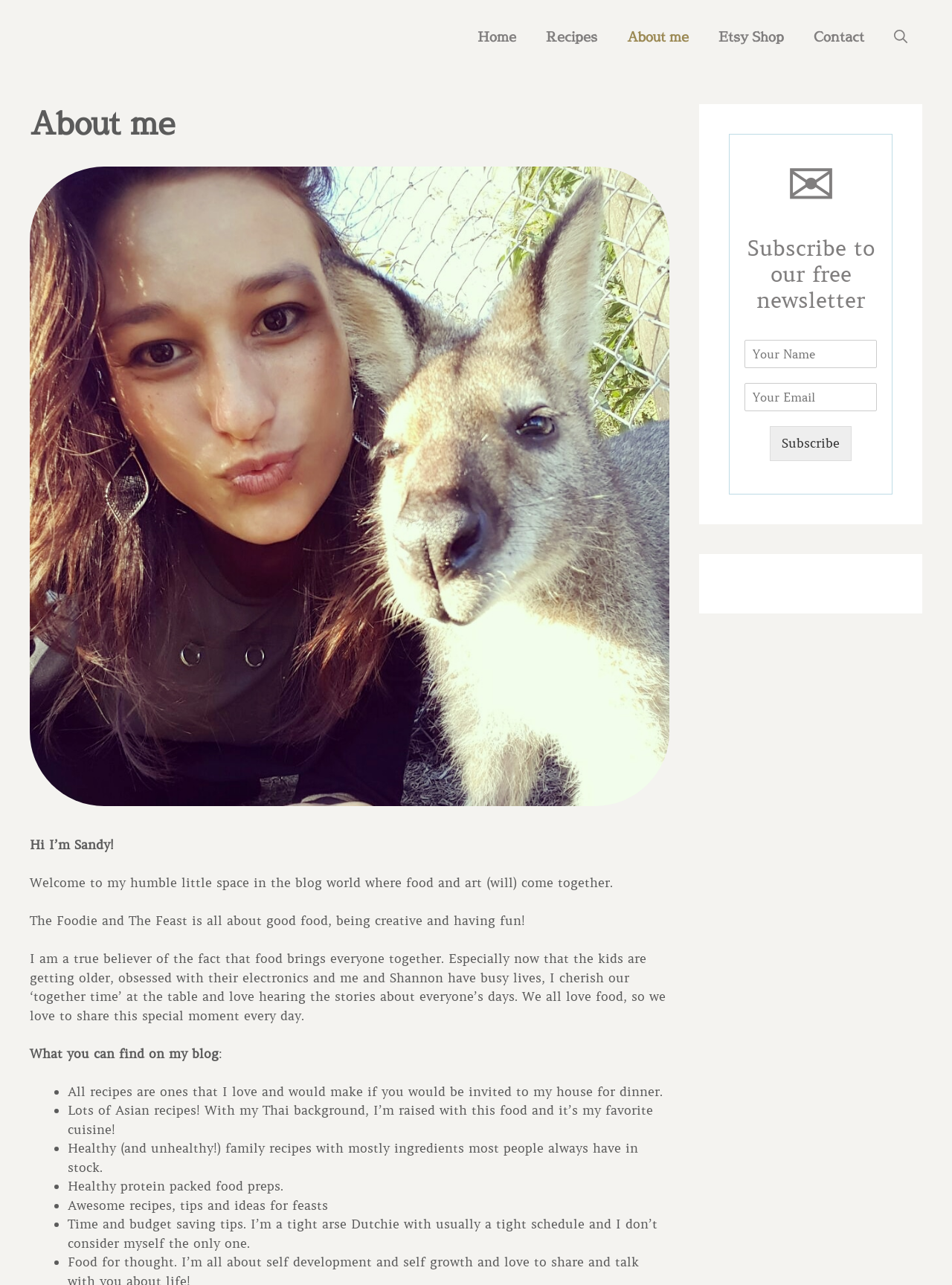Determine the bounding box coordinates for the clickable element to execute this instruction: "Subscribe to the newsletter". Provide the coordinates as four float numbers between 0 and 1, i.e., [left, top, right, bottom].

[0.809, 0.332, 0.895, 0.359]